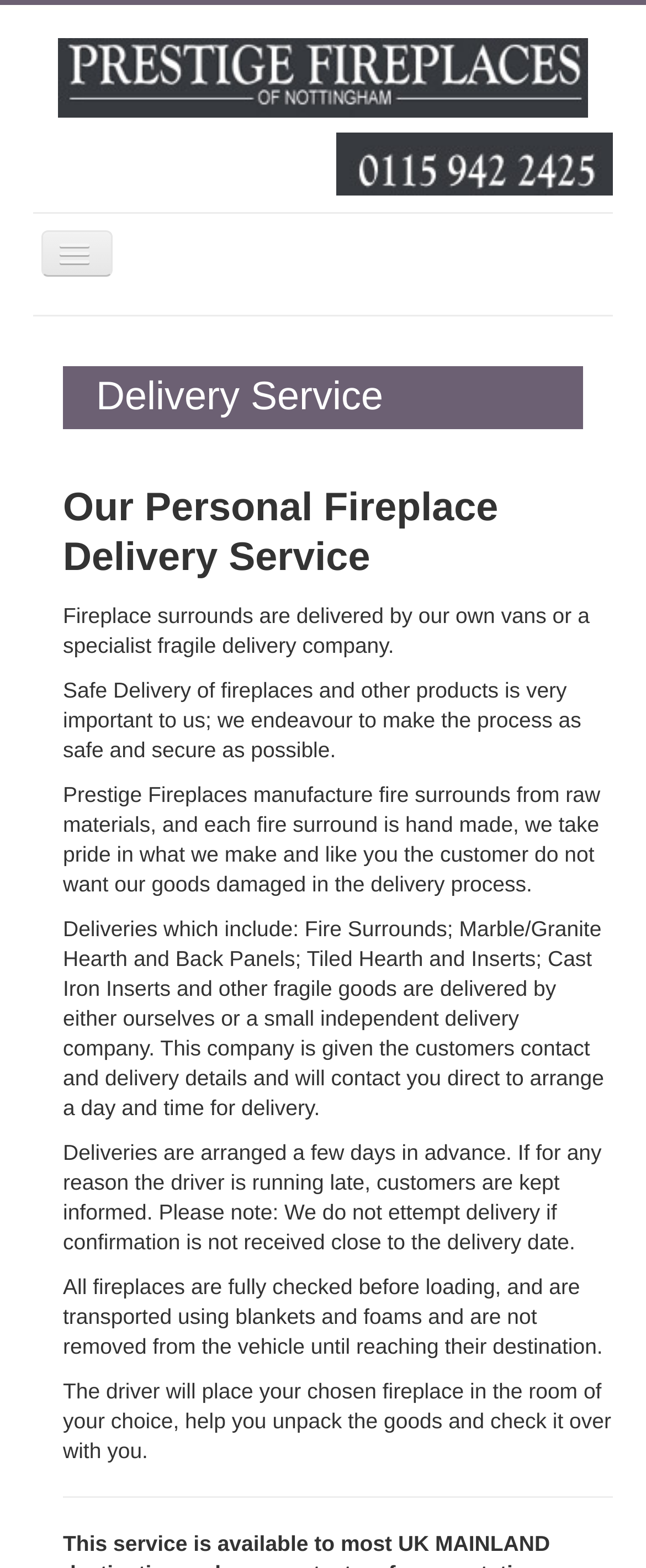Find the bounding box coordinates for the element described here: "Toggle Navigation".

[0.064, 0.147, 0.175, 0.176]